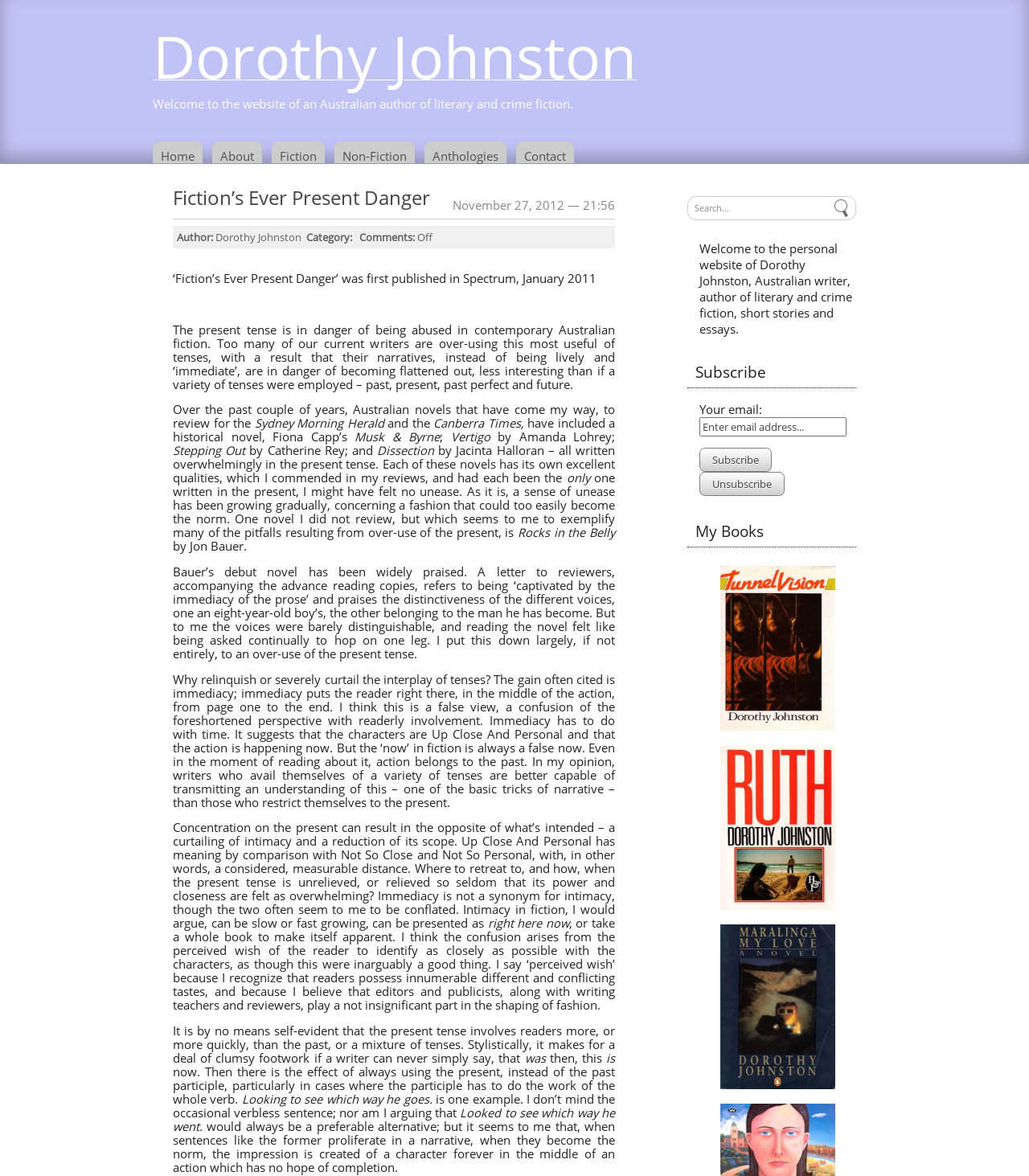Give the bounding box coordinates for the element described as: "name="subscribe" value="Subscribe"".

[0.68, 0.381, 0.75, 0.401]